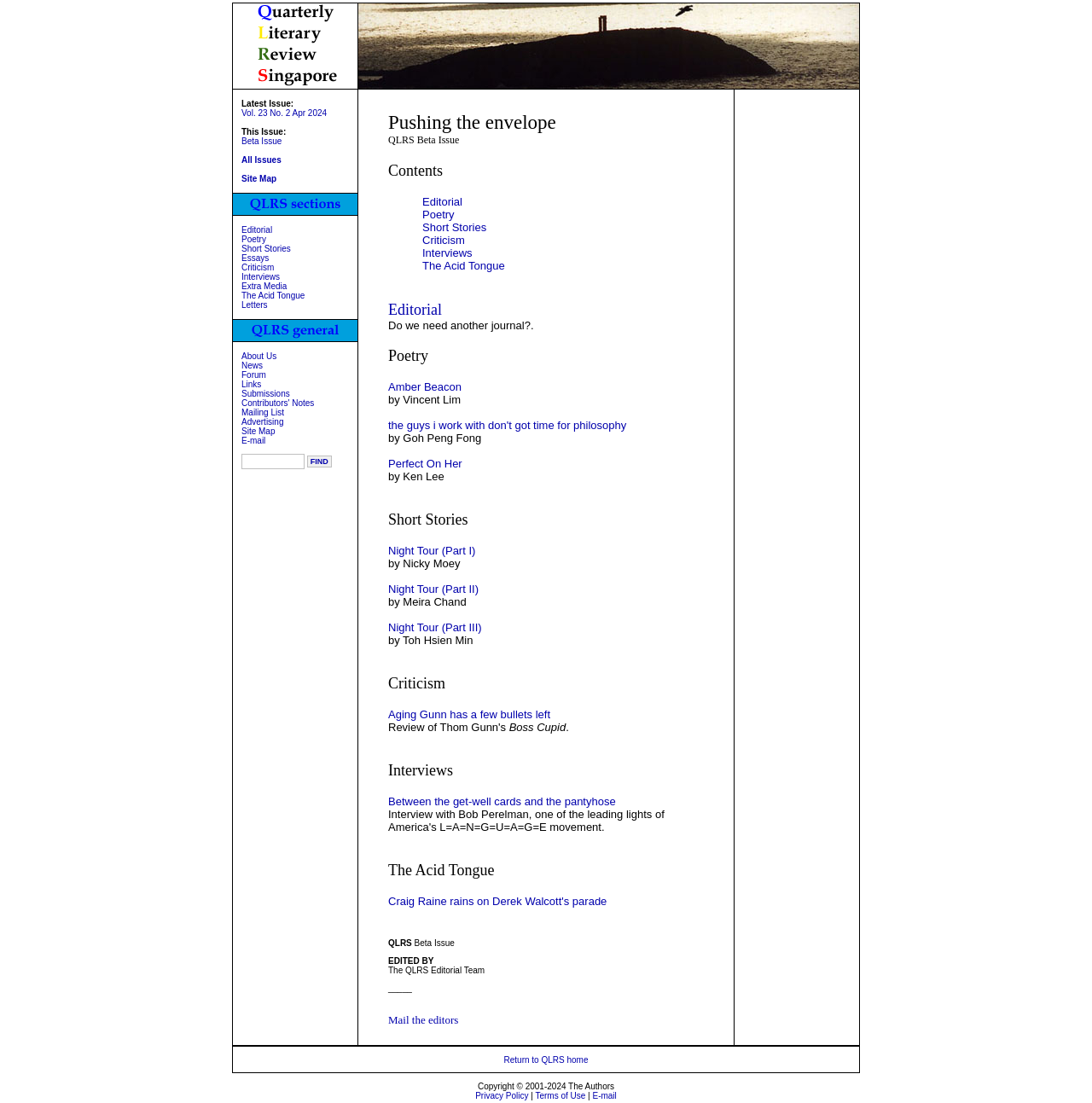Locate the bounding box coordinates of the clickable region necessary to complete the following instruction: "Browse all issues". Provide the coordinates in the format of four float numbers between 0 and 1, i.e., [left, top, right, bottom].

[0.221, 0.141, 0.258, 0.149]